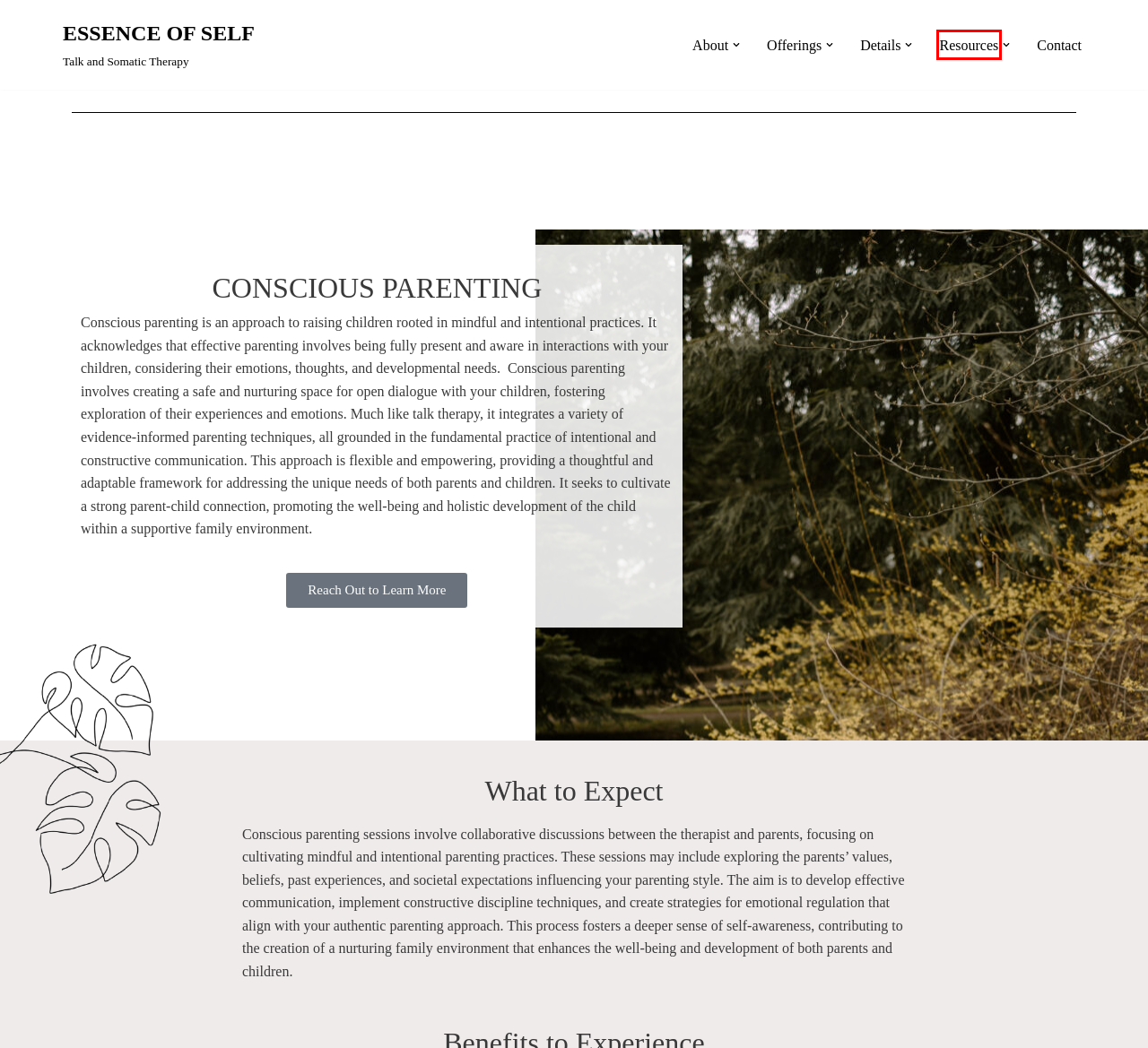With the provided screenshot showing a webpage and a red bounding box, determine which webpage description best fits the new page that appears after clicking the element inside the red box. Here are the options:
A. Contact | ESSENCE OF SELF | Counselling Services | Page 1
B. Home | ESSENCE OF SELF | Talk and Somatic Therapy
C. Book Online
|
MINDBODYSHEN
D. About Nikkol | Registered Clinical Counsellor | Page 1
E. Blog | ESSENCE OF SELF | Virtual Healing Space | Page 1
F. Social Media | ESSENCE OF SELF | Staying Connected | Page 1
G. Investment | Therapeutic Service | Nikkol Adams | Page 1
H. Somatic Therapy | Deepen Your Self Understanding | Page 1

E